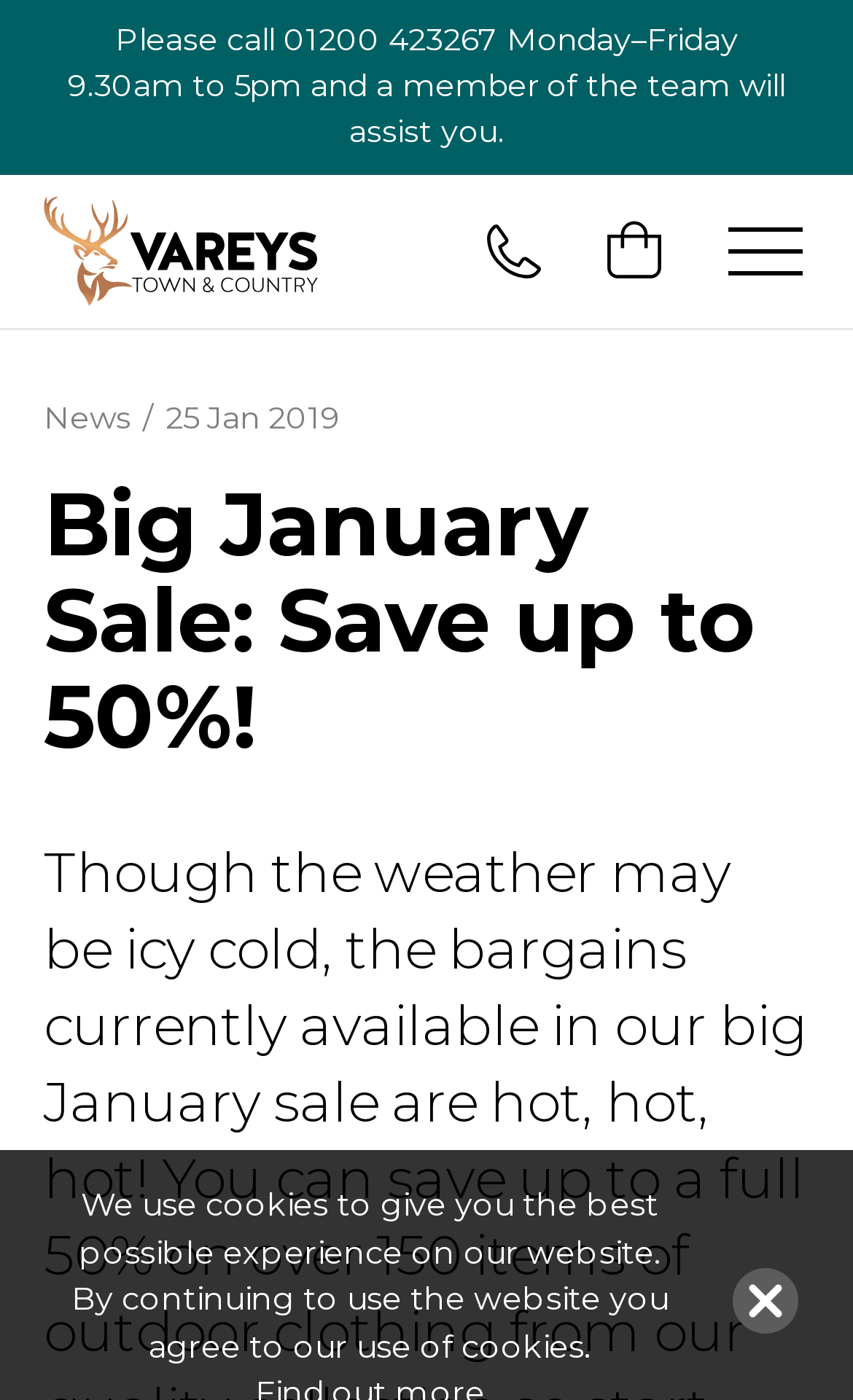Using the information in the image, could you please answer the following question in detail:
What is the date of the latest news?

I found the date of the latest news by looking at the bottom section of the webpage, where it says 'News /' followed by the date '25 Jan 2019'.